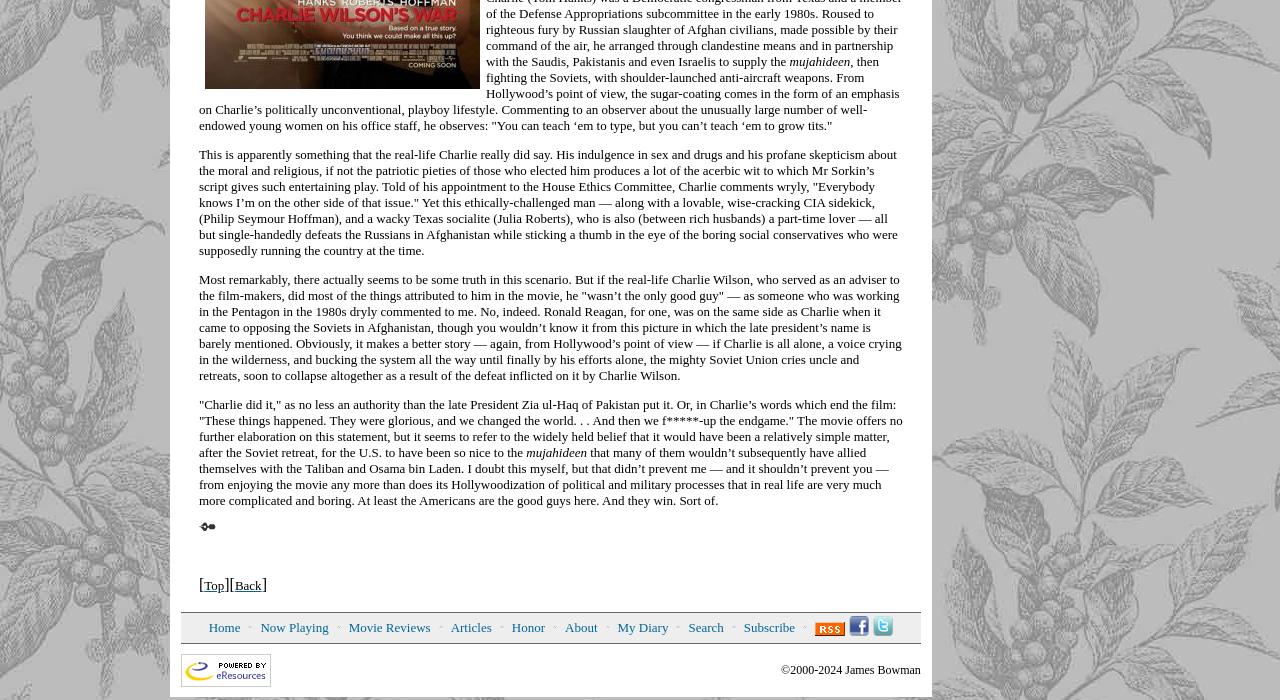Given the element description My Diary, specify the bounding box coordinates of the corresponding UI element in the format (top-left x, top-left y, bottom-right x, bottom-right y). All values must be between 0 and 1.

[0.482, 0.886, 0.522, 0.907]